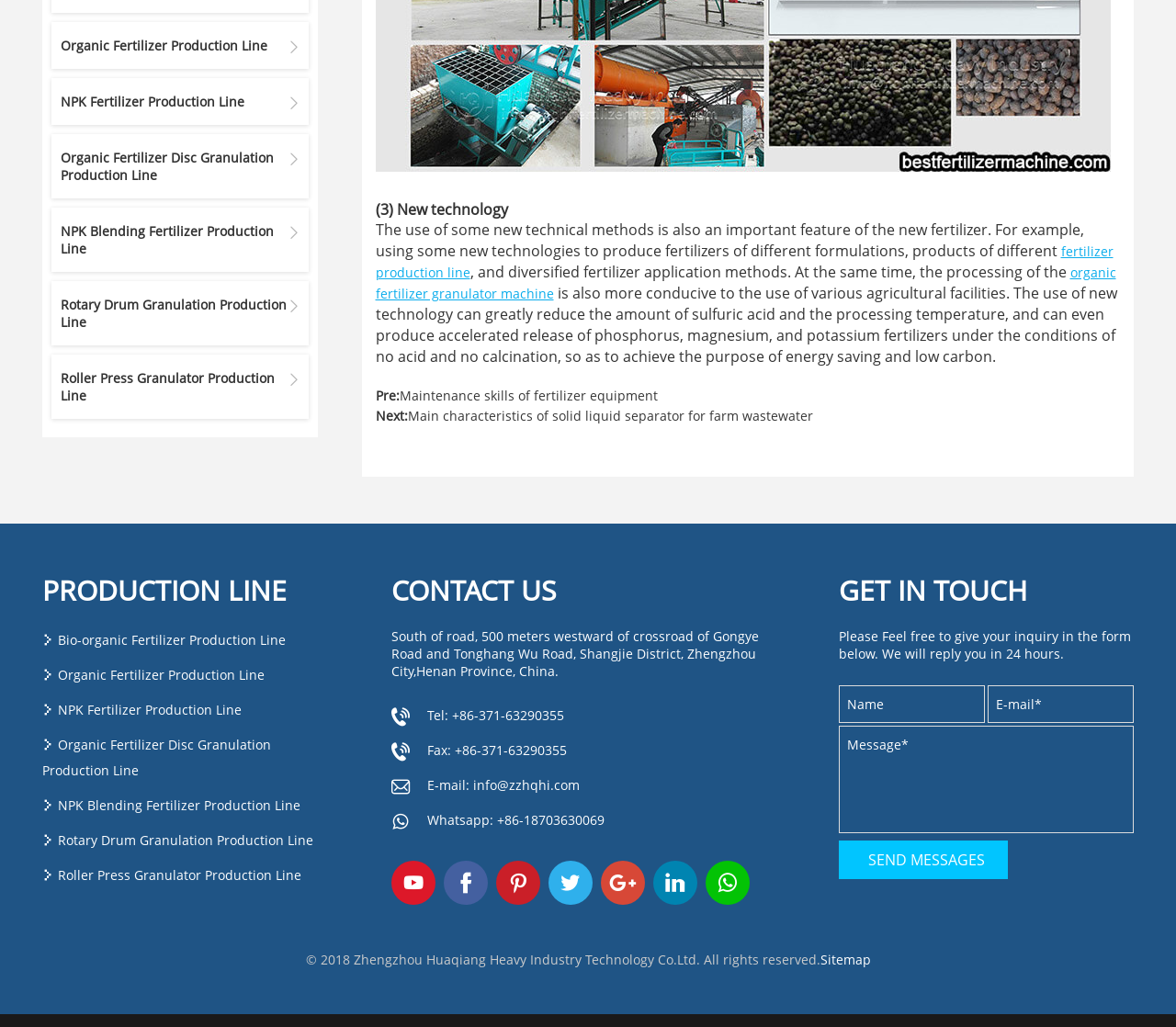Locate the bounding box coordinates of the element that should be clicked to execute the following instruction: "Fill in the 'Name' textbox".

[0.713, 0.667, 0.837, 0.704]